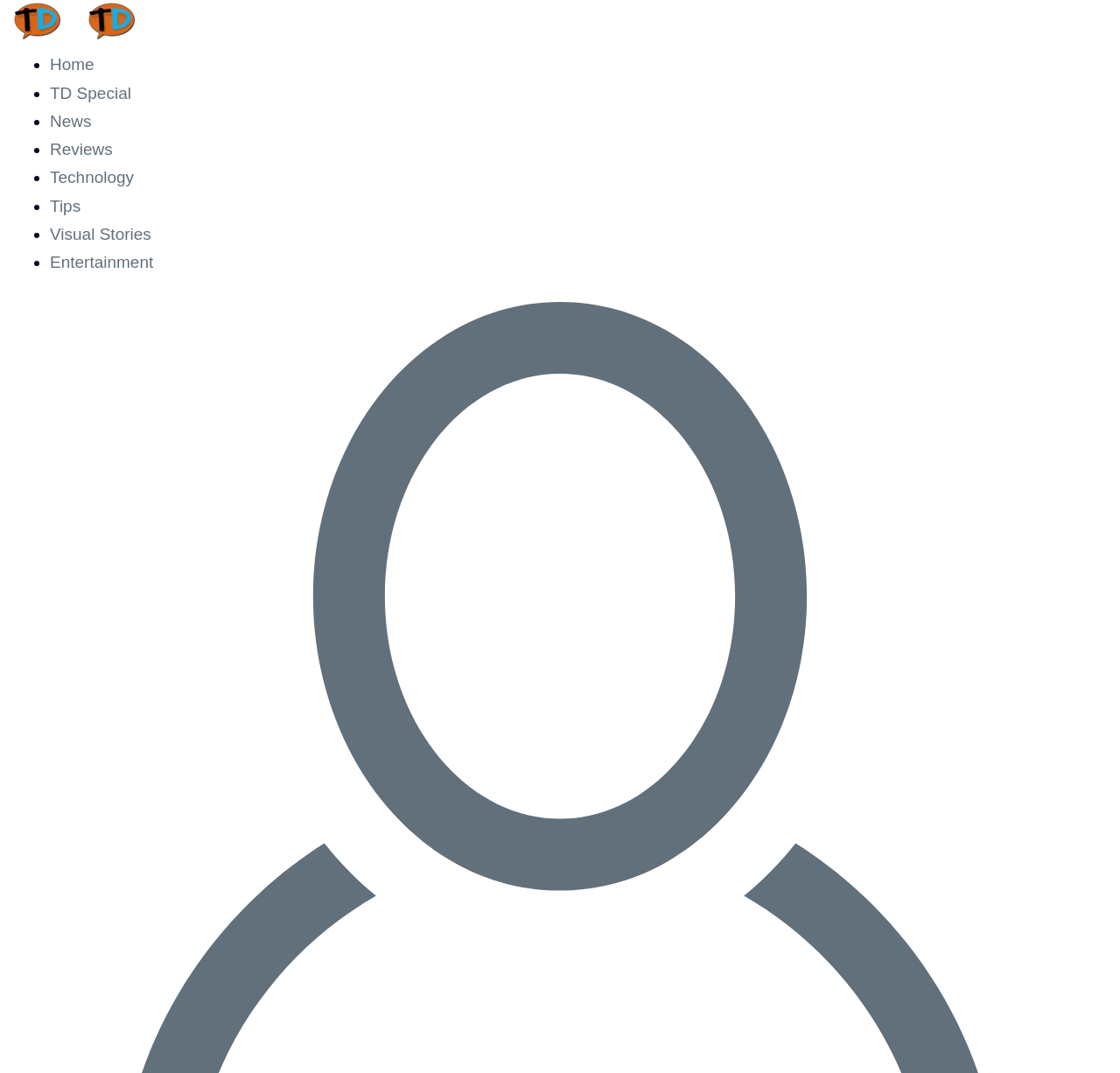What is the name of the website?
Based on the image, give a one-word or short phrase answer.

The Technical Dost